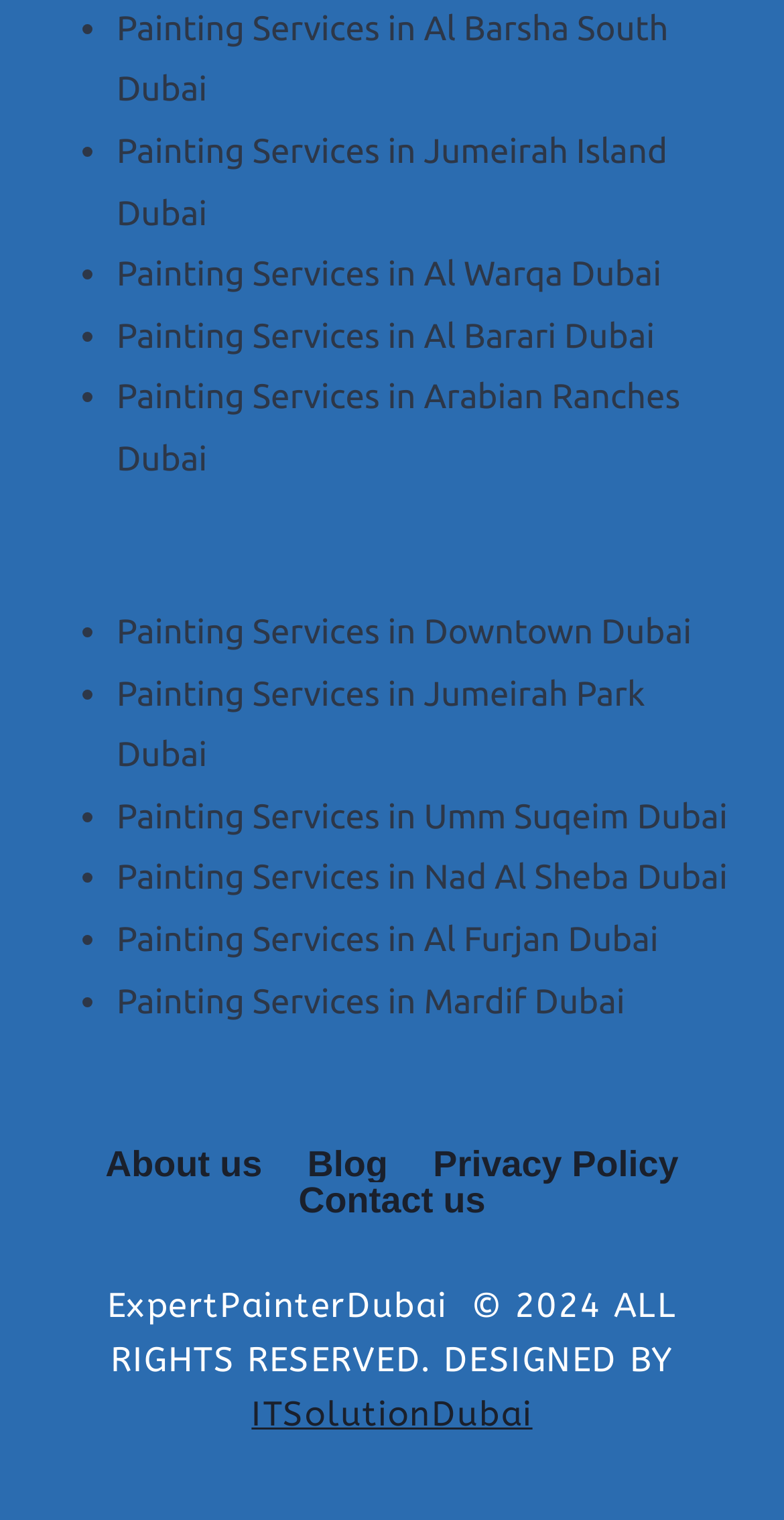Highlight the bounding box coordinates of the element that should be clicked to carry out the following instruction: "Go to About us". The coordinates must be given as four float numbers ranging from 0 to 1, i.e., [left, top, right, bottom].

[0.106, 0.754, 0.363, 0.777]